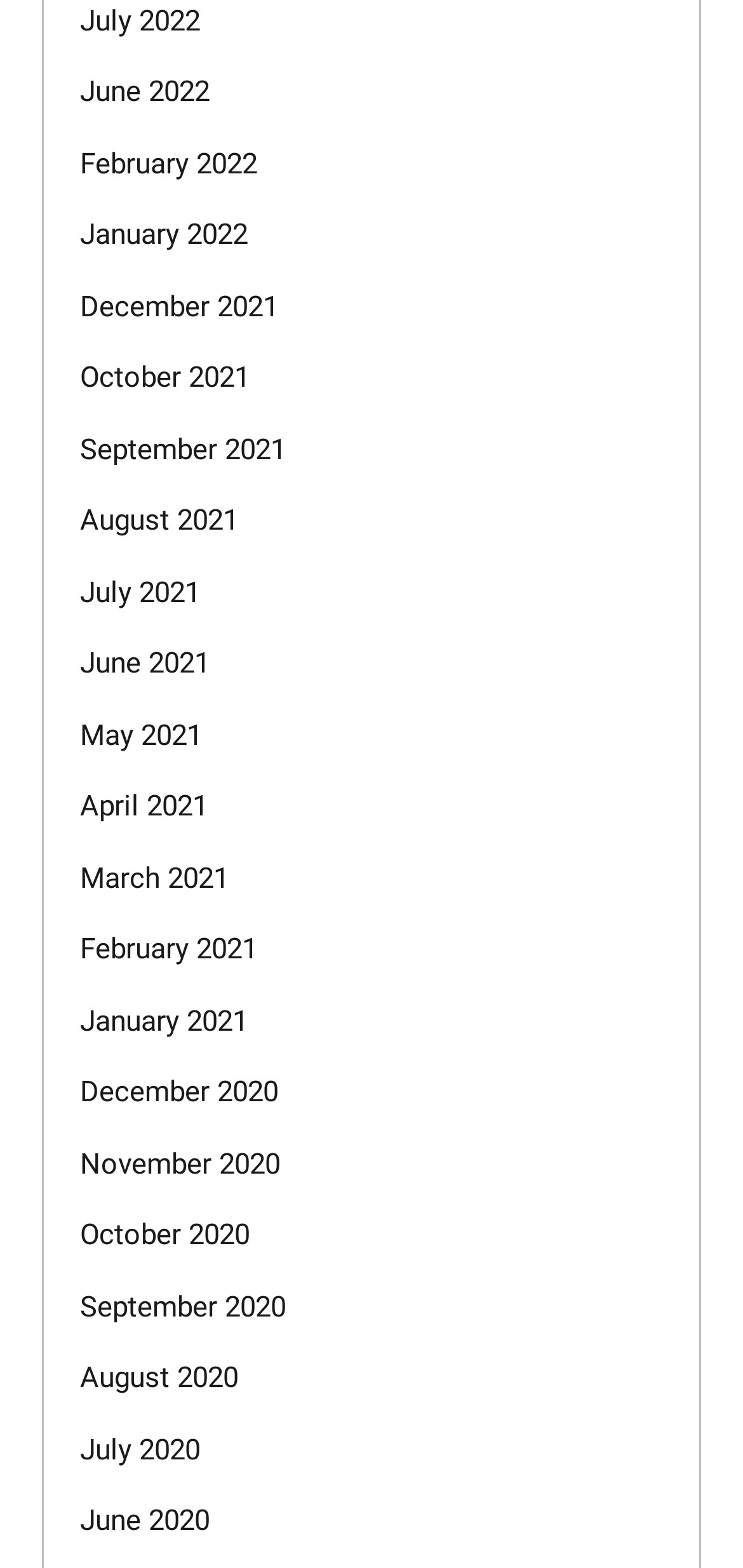Please identify the bounding box coordinates of the element on the webpage that should be clicked to follow this instruction: "view July 2022". The bounding box coordinates should be given as four float numbers between 0 and 1, formatted as [left, top, right, bottom].

[0.108, 0.002, 0.269, 0.024]